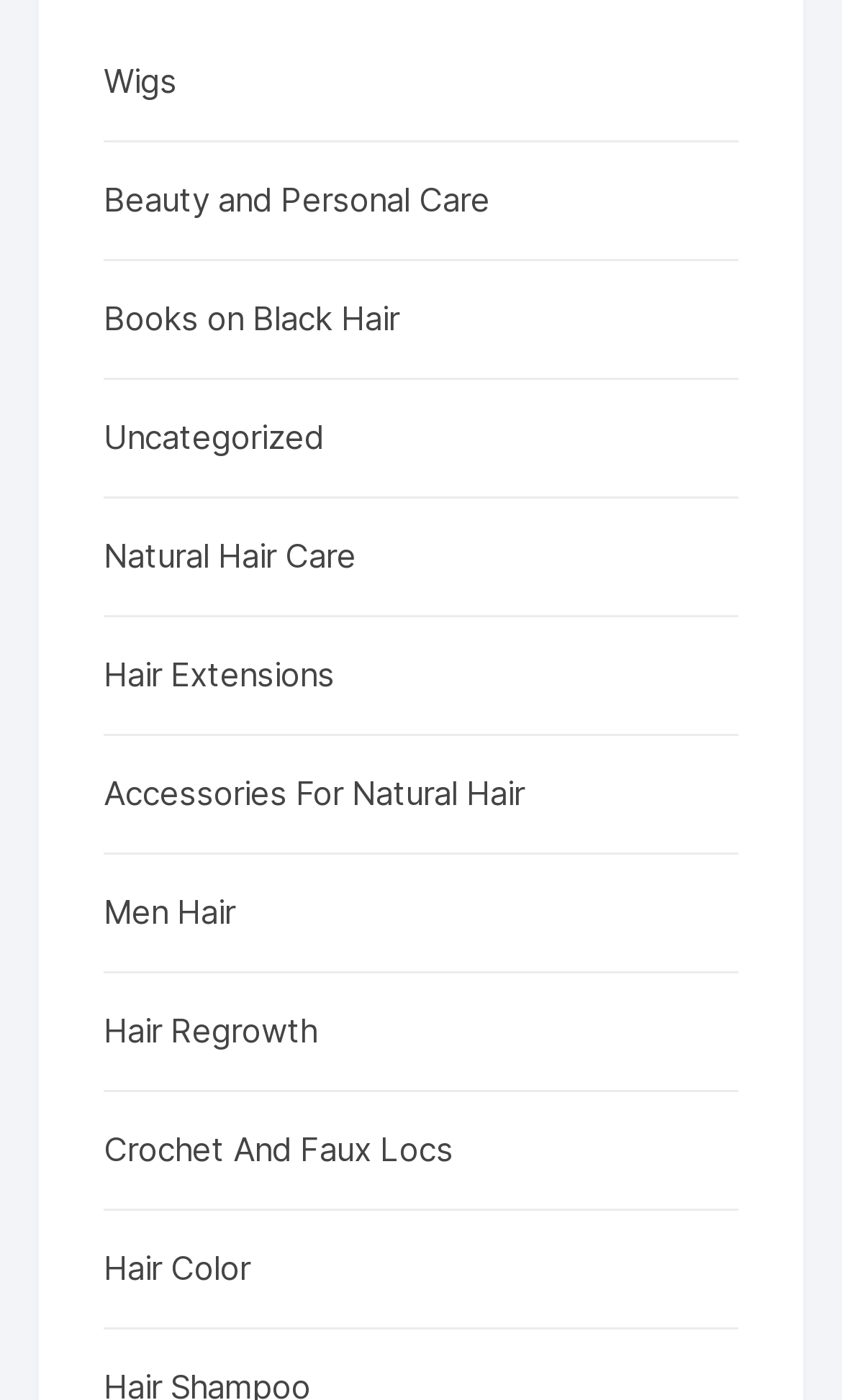Please reply to the following question with a single word or a short phrase:
Are there any categories related to men's hair?

Yes